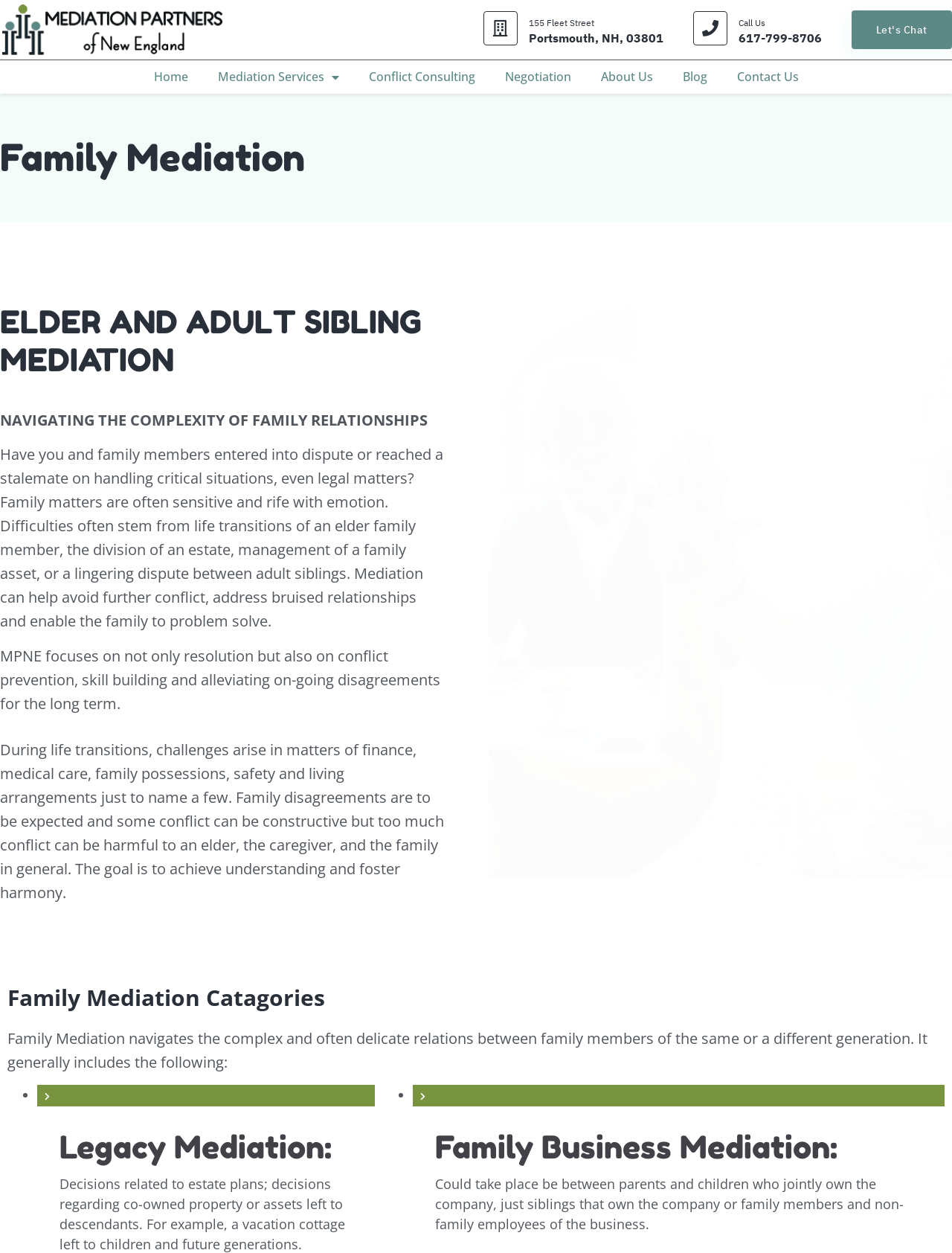Pinpoint the bounding box coordinates of the area that must be clicked to complete this instruction: "Click on the 'HIST254-Archive' link".

None